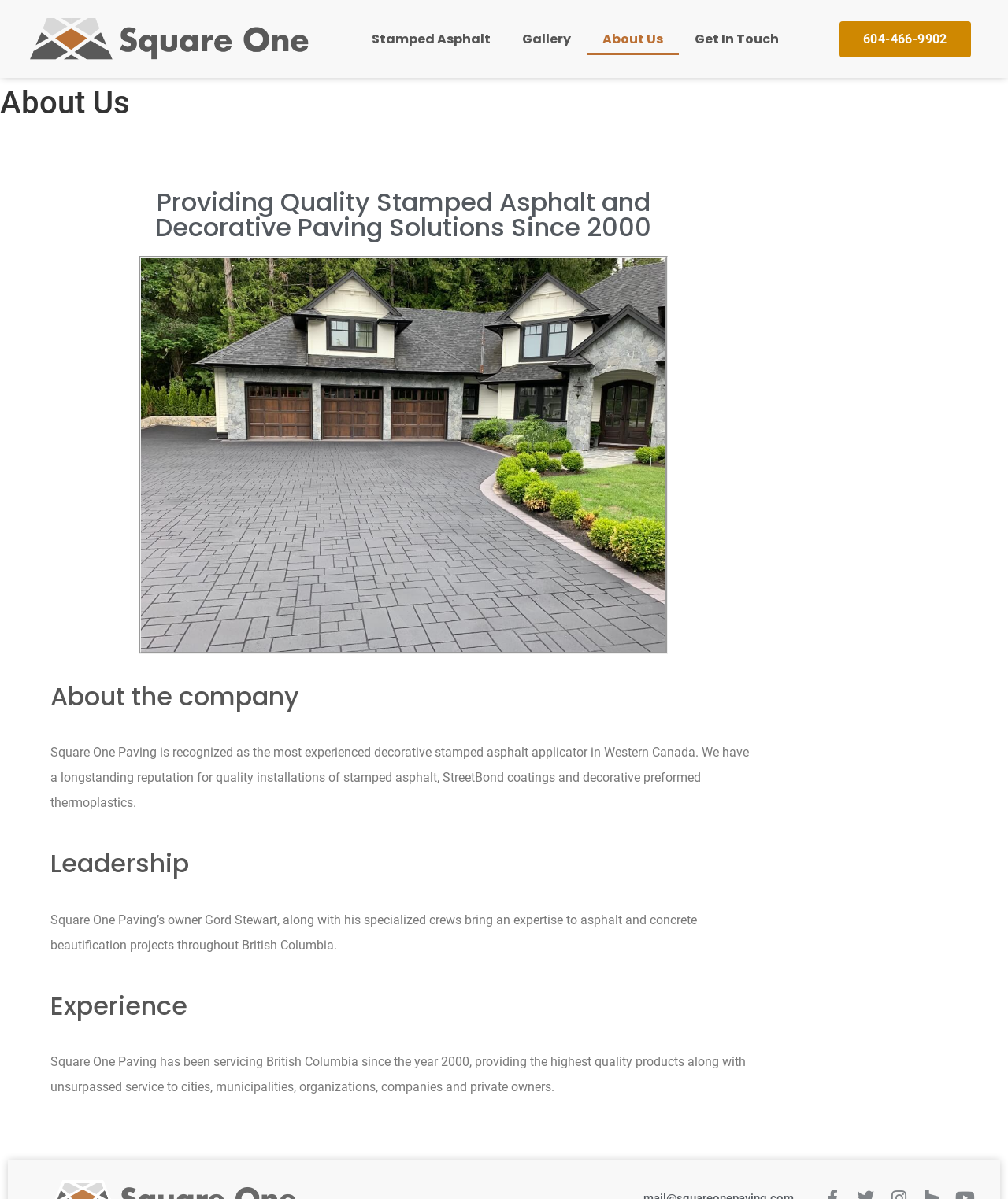Use the details in the image to answer the question thoroughly: 
What is the owner of Square One Paving's name?

The webpage mentions that Square One Paving’s owner Gord Stewart, along with his specialized crews bring an expertise to asphalt and concrete beautification projects throughout British Columbia.